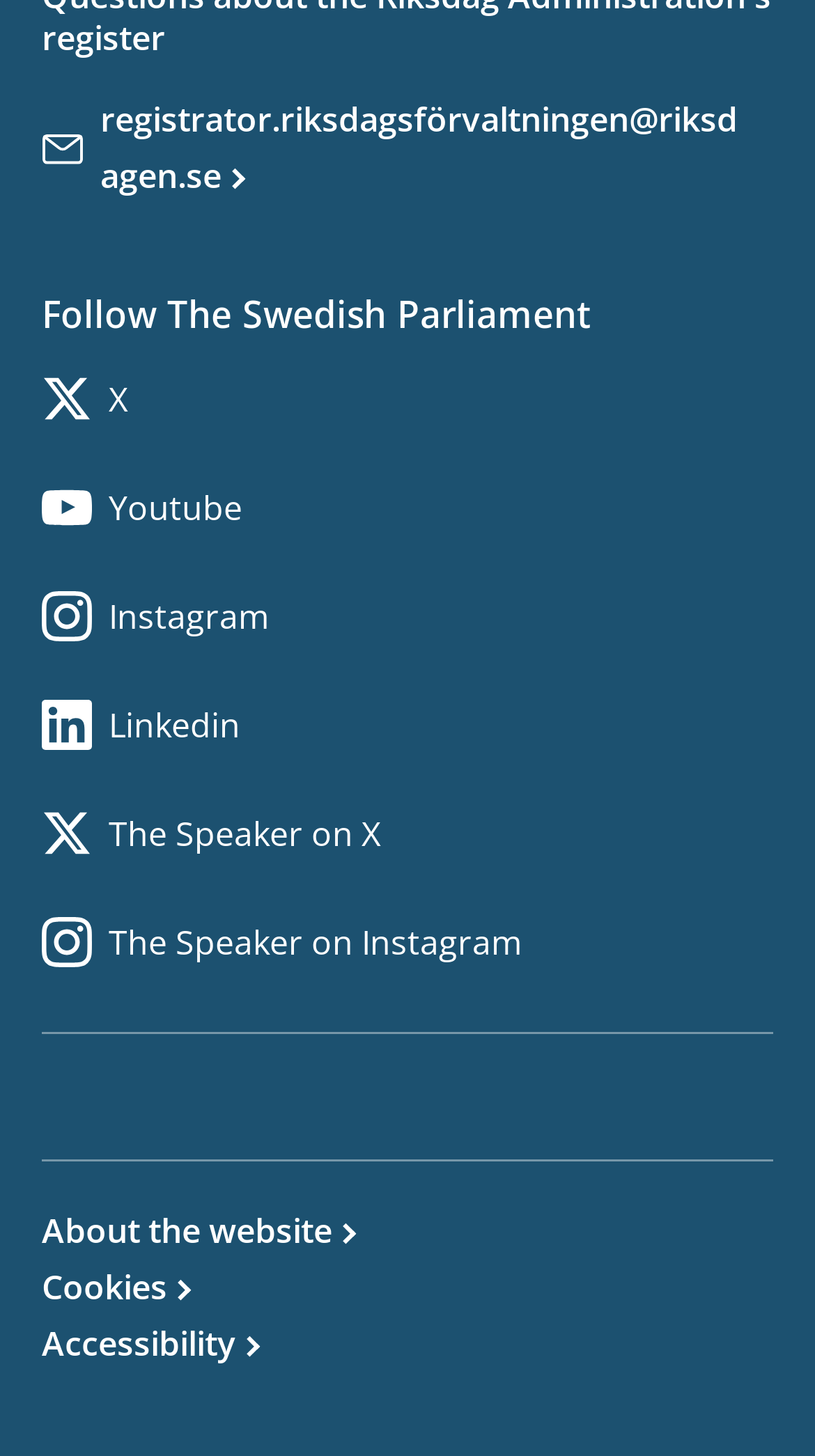Please identify the bounding box coordinates of the area that needs to be clicked to fulfill the following instruction: "Learn about the website."

[0.051, 0.827, 0.949, 0.866]